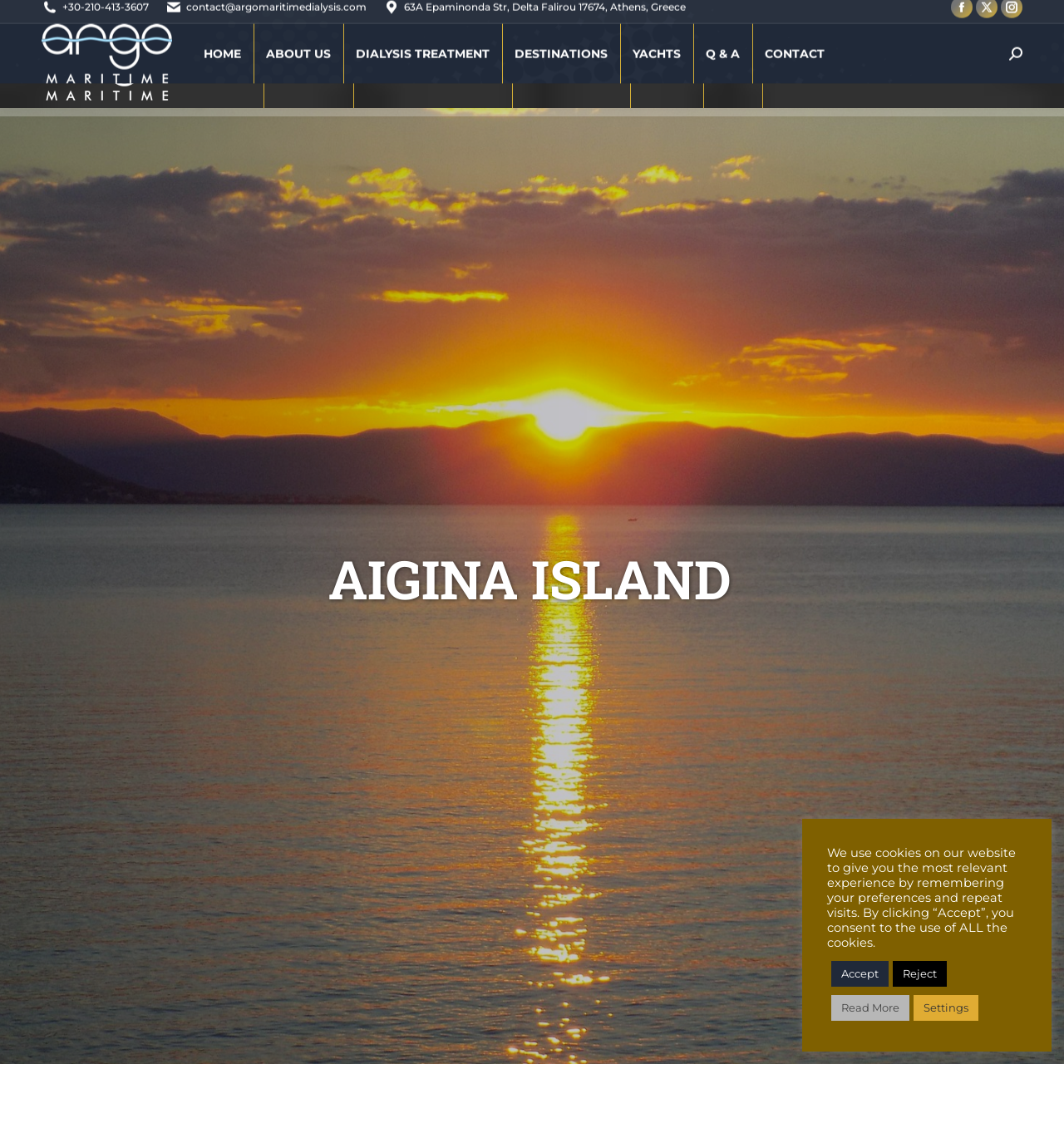What is the name of the island featured on the webpage?
Answer the question with a single word or phrase derived from the image.

AIGINA ISLAND